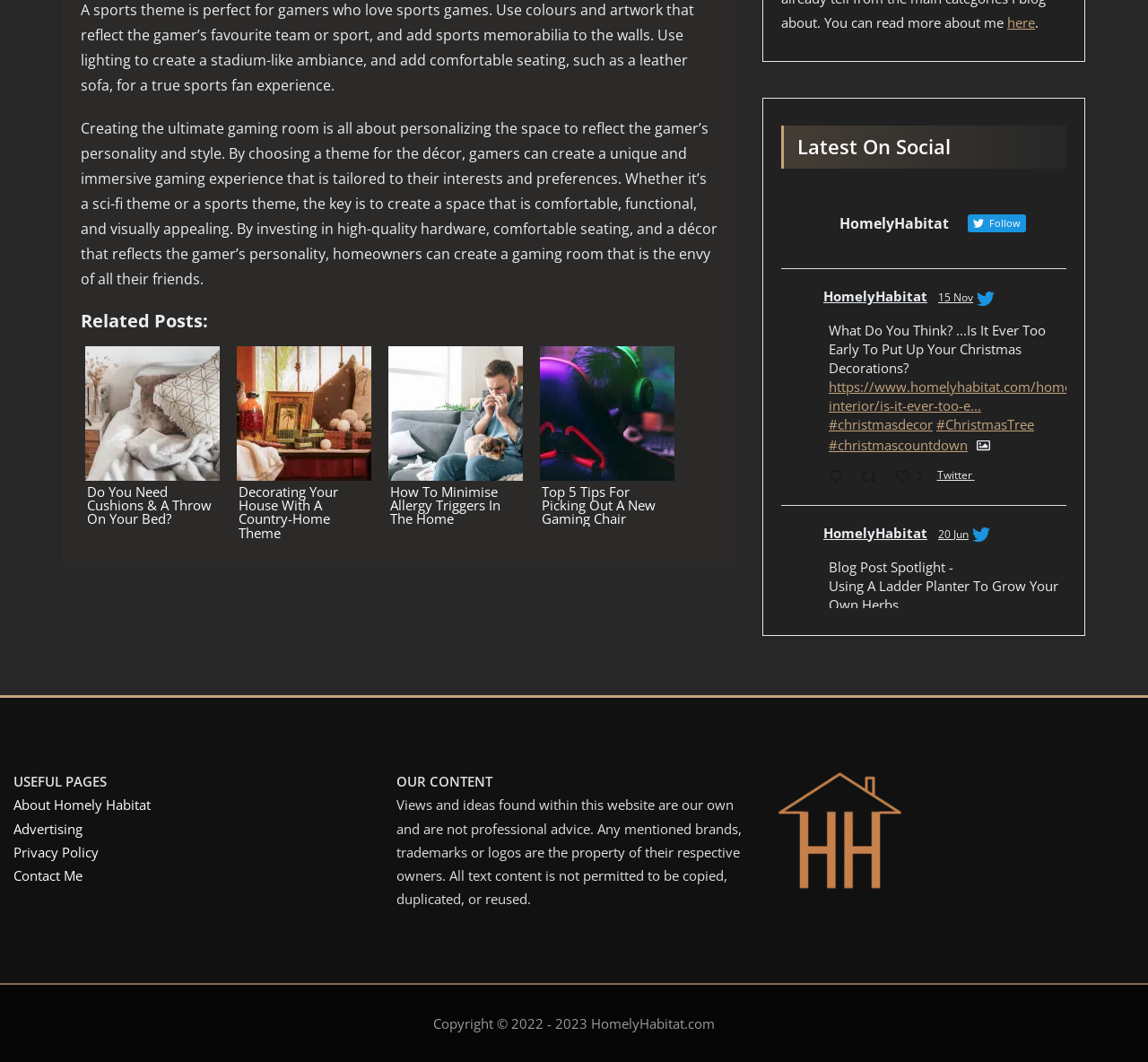Identify the bounding box of the UI element described as follows: "#christmasdecor". Provide the coordinates as four float numbers in the range of 0 to 1 [left, top, right, bottom].

[0.722, 0.391, 0.812, 0.408]